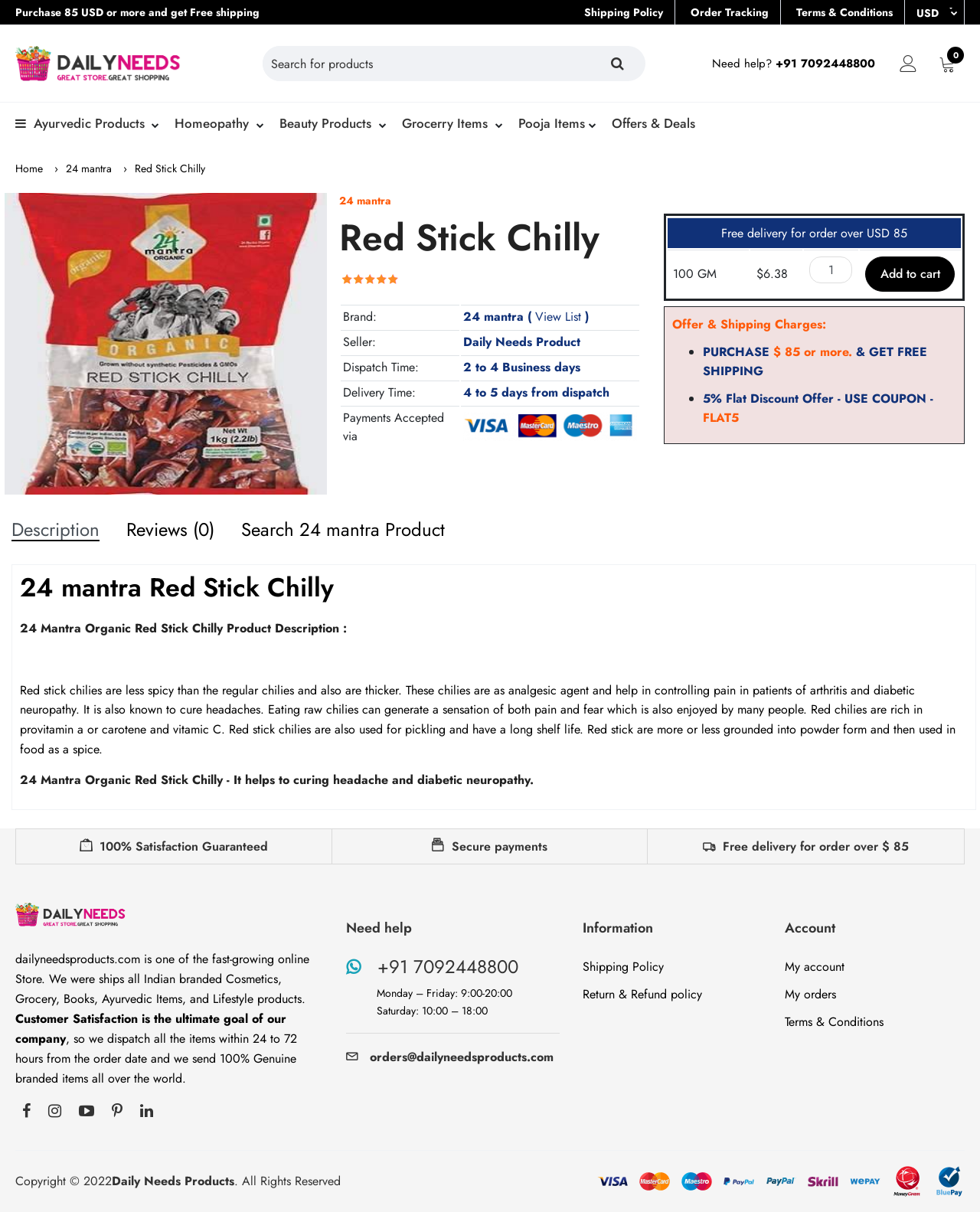Based on the provided description, "View List", find the bounding box of the corresponding UI element in the screenshot.

[0.546, 0.254, 0.593, 0.268]